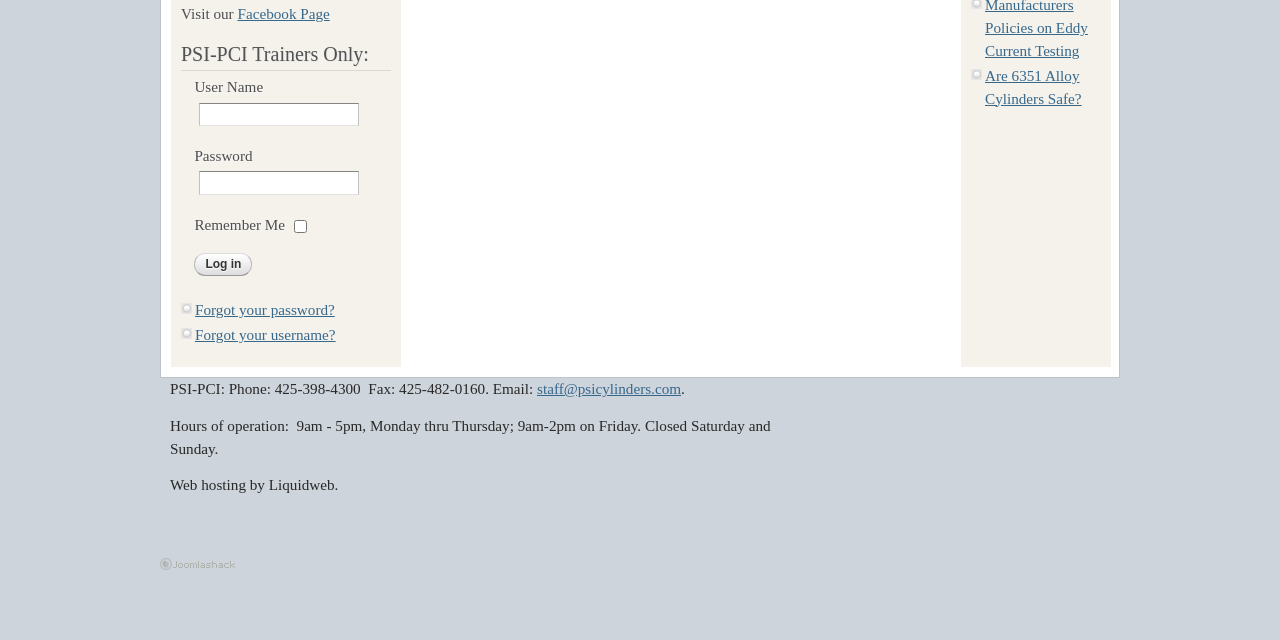Given the element description "Facebook Page" in the screenshot, predict the bounding box coordinates of that UI element.

[0.186, 0.007, 0.258, 0.034]